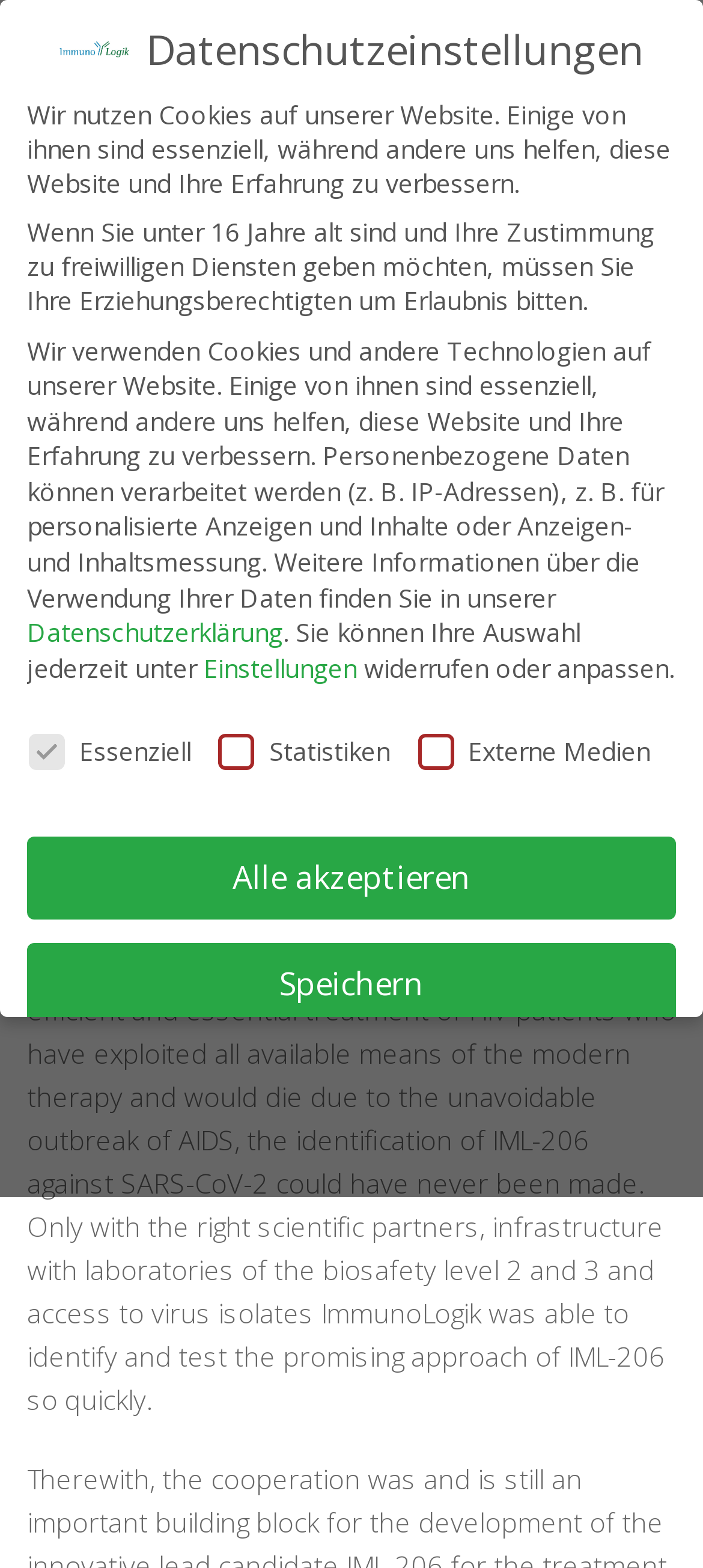What is the date of the article? Look at the image and give a one-word or short phrase answer.

OKTOBER 18, 2022